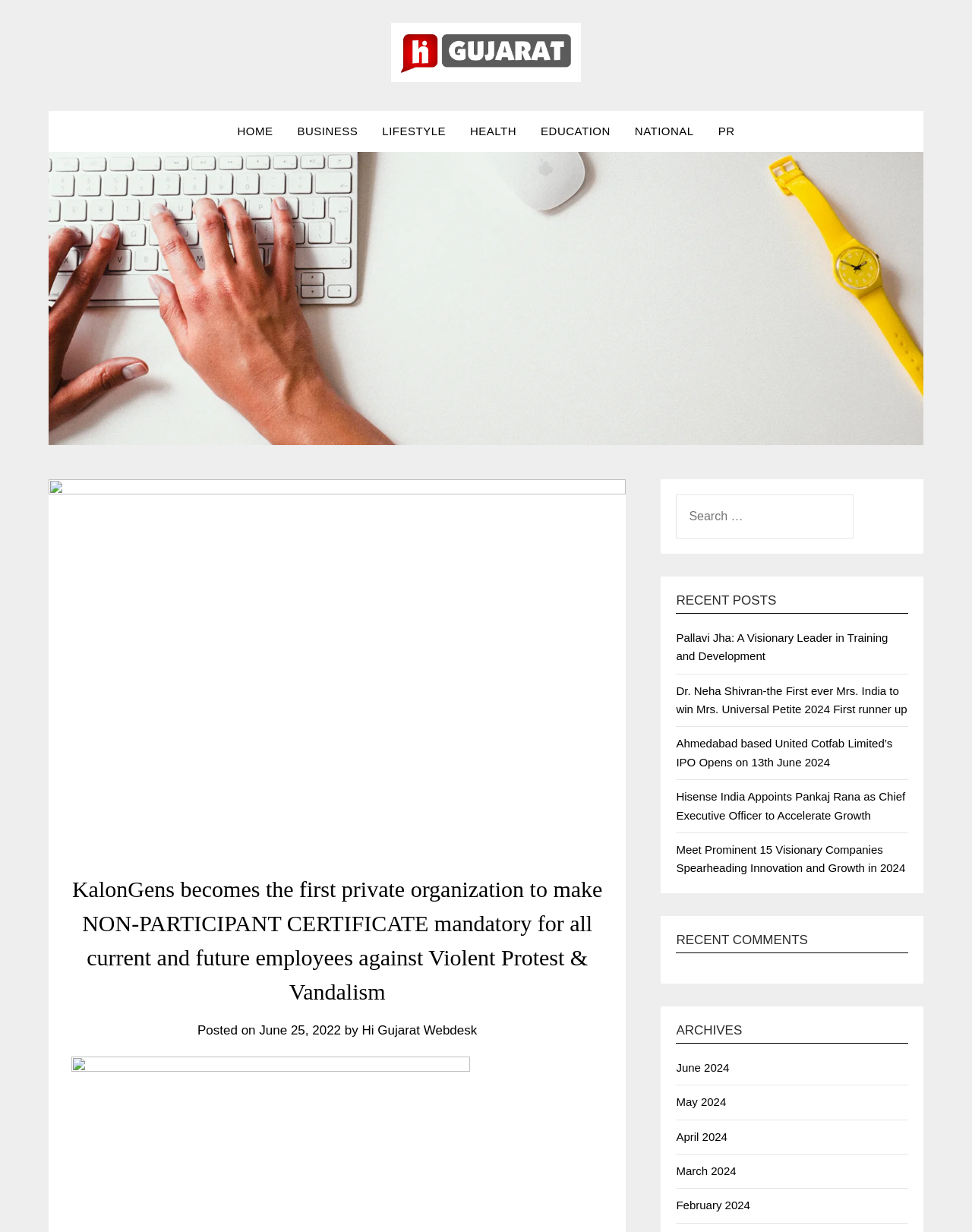Pinpoint the bounding box coordinates for the area that should be clicked to perform the following instruction: "Check recent comments".

[0.696, 0.756, 0.831, 0.77]